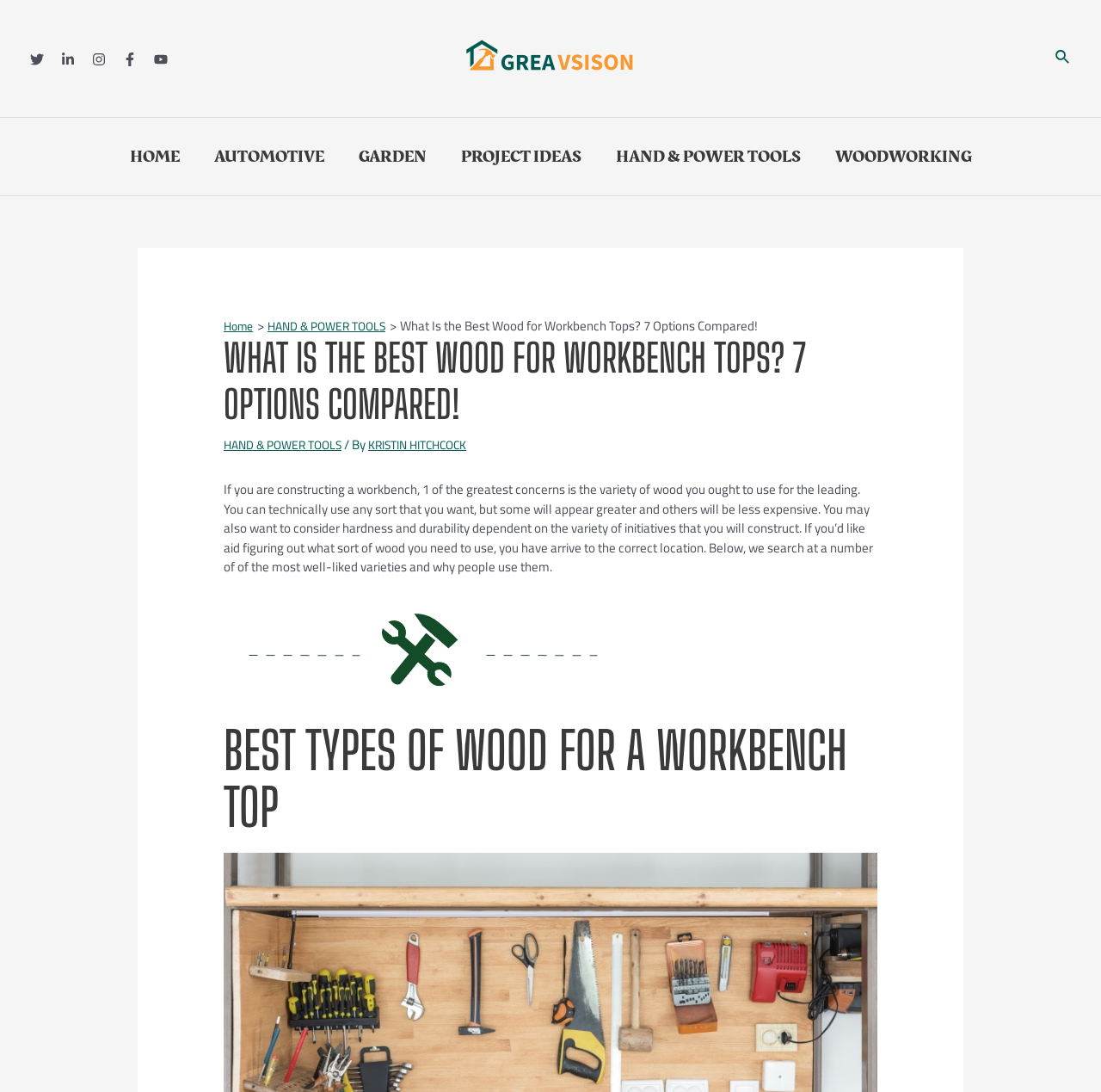Identify the bounding box coordinates for the element you need to click to achieve the following task: "Read the article about HAND & POWER TOOLS". Provide the bounding box coordinates as four float numbers between 0 and 1, in the form [left, top, right, bottom].

[0.203, 0.396, 0.32, 0.419]